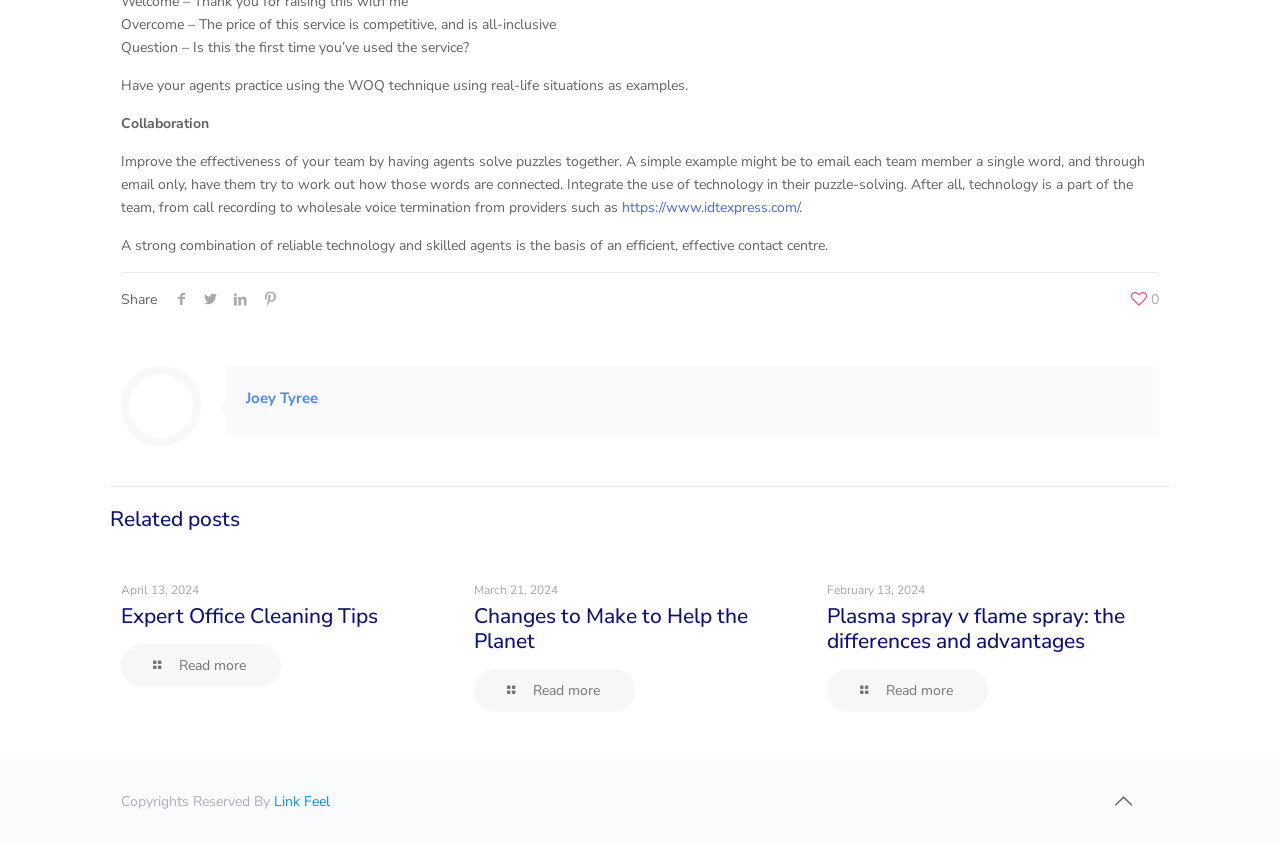What is the date of the second related post?
From the screenshot, supply a one-word or short-phrase answer.

March 21, 2024